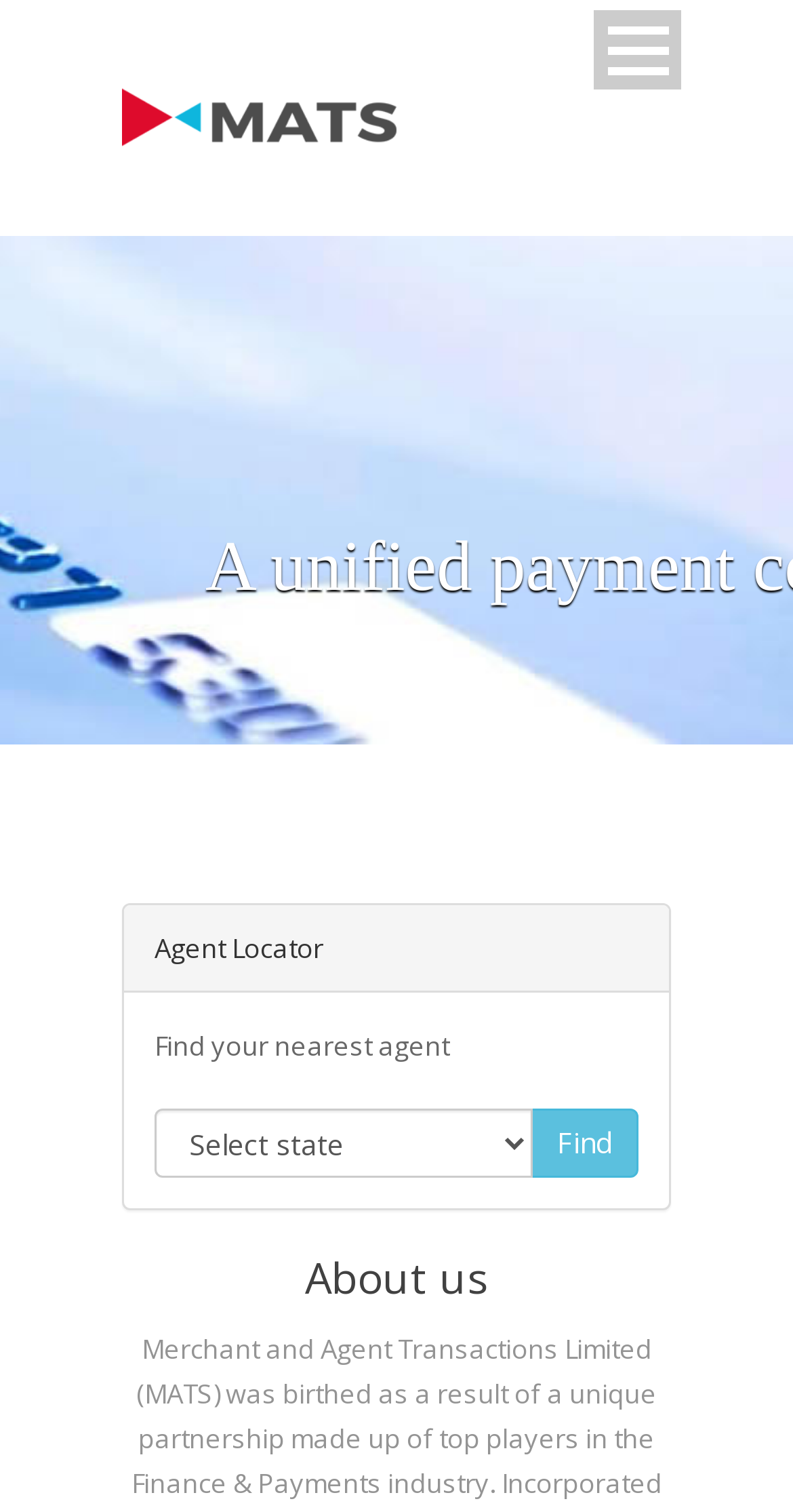Determine the bounding box coordinates of the clickable region to follow the instruction: "Get Help".

[0.154, 0.492, 0.846, 0.559]